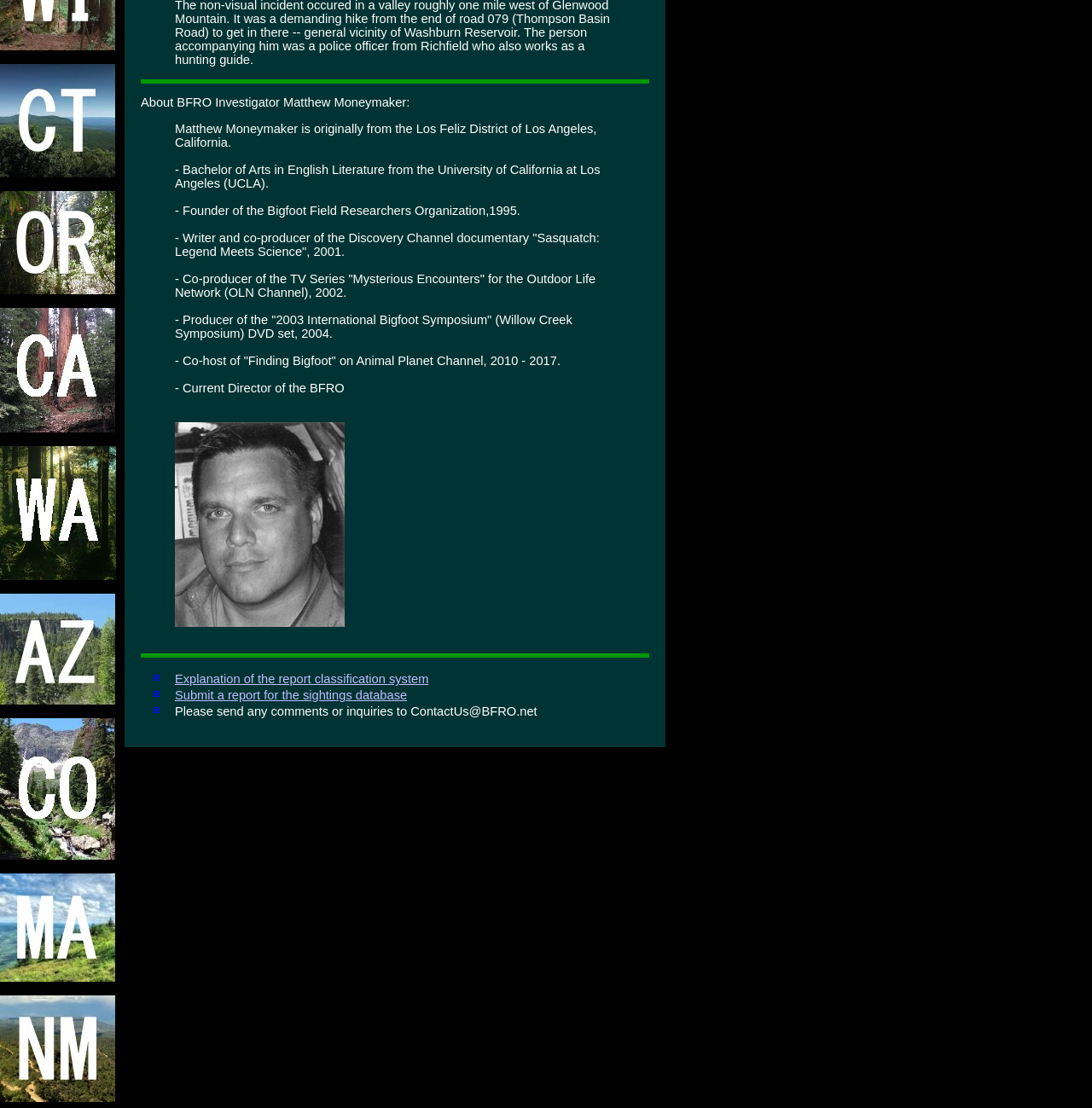What is the current role of Matthew Moneymaker in BFRO?
Examine the screenshot and reply with a single word or phrase.

Director